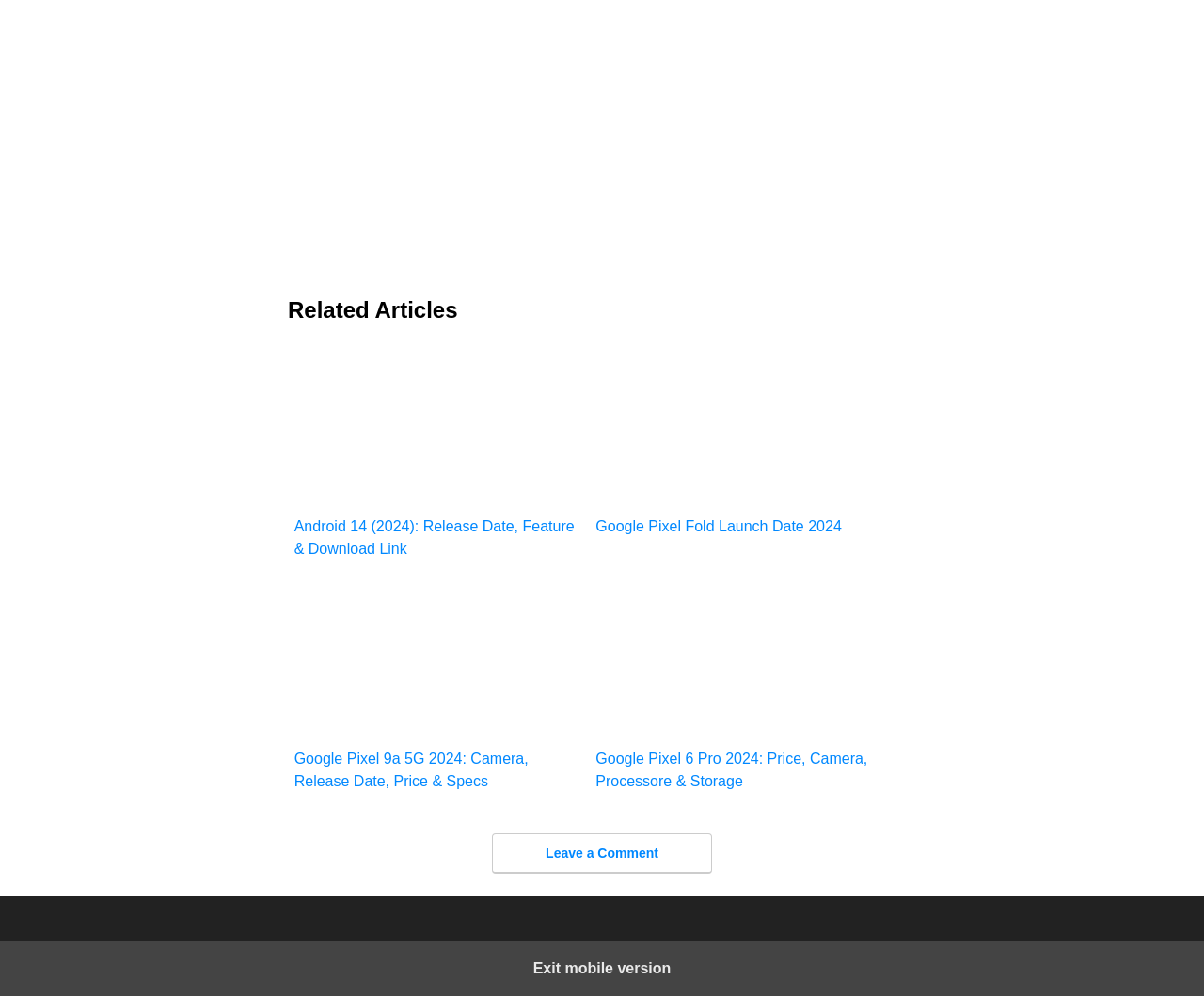How many links are in the footer?
Look at the screenshot and respond with a single word or phrase.

1